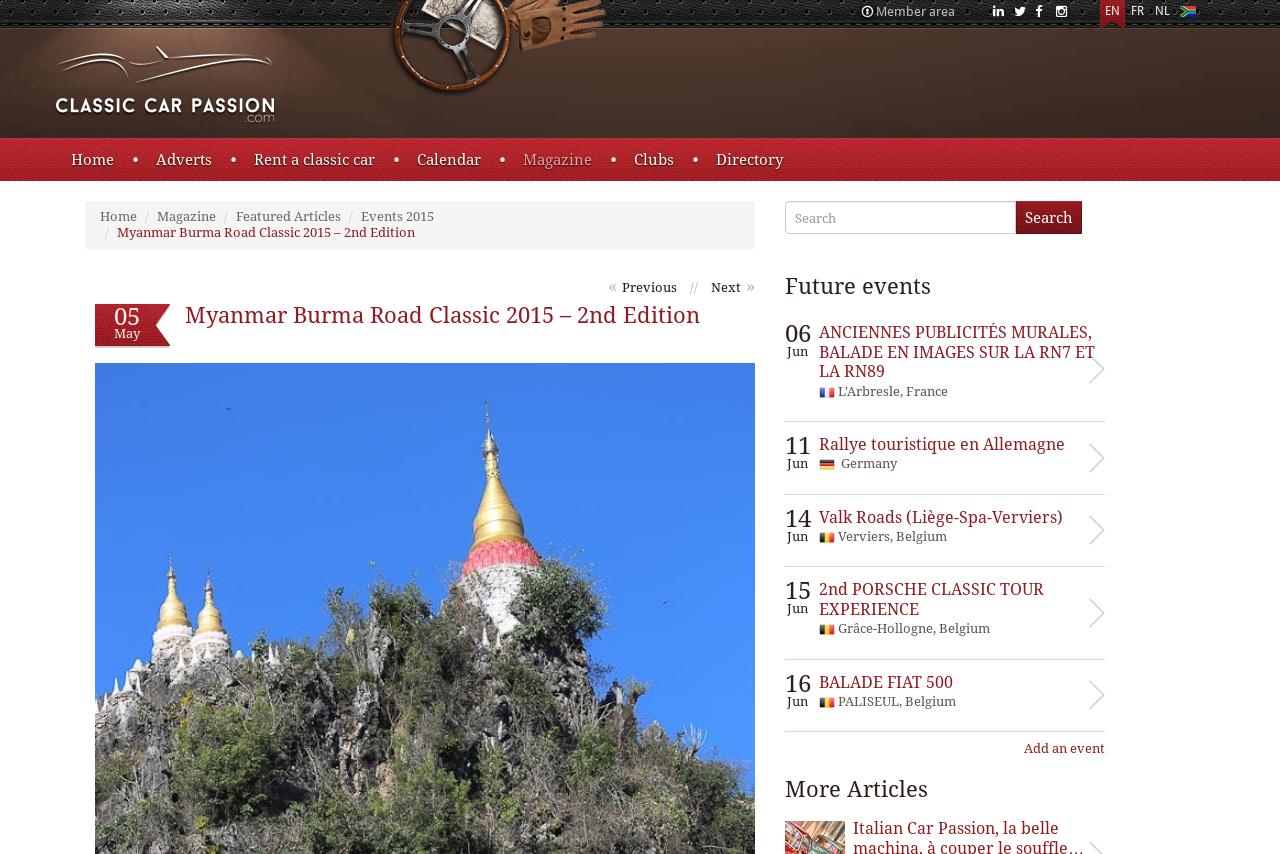Find the bounding box coordinates of the element to click in order to complete this instruction: "Add a new event". The bounding box coordinates must be four float numbers between 0 and 1, denoted as [left, top, right, bottom].

[0.8, 0.868, 0.863, 0.887]